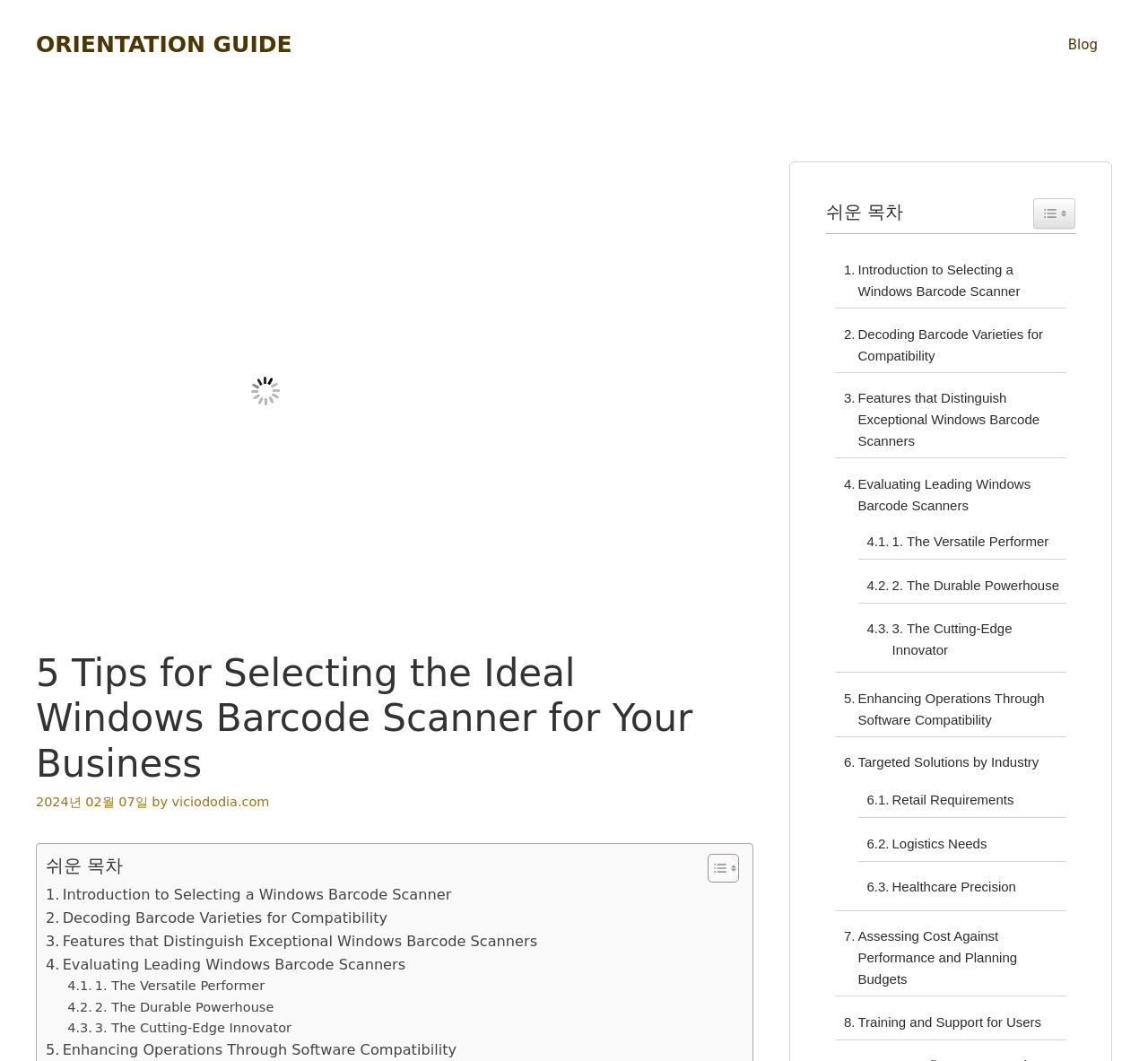Find the bounding box of the element with the following description: "Decoding Barcode Varieties for Compatibility". The coordinates must be four float numbers between 0 and 1, formatted as [left, top, right, bottom].

[0.727, 0.305, 0.929, 0.345]